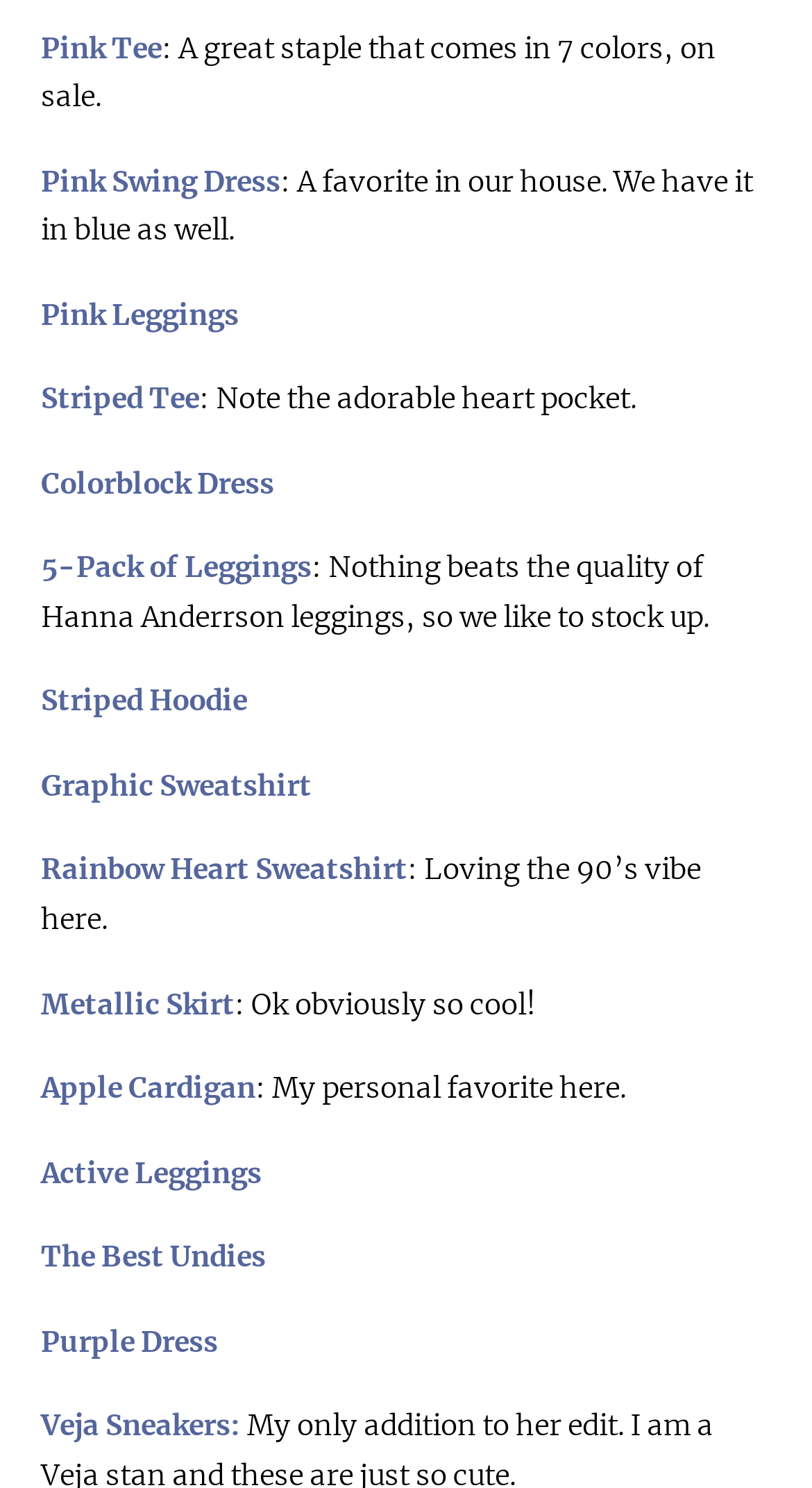Analyze the image and deliver a detailed answer to the question: What is the description of the Striped Tee?

I found the link element 'Striped Tee' and looked for a nearby static text element that describes it, which is 'Note the adorable heart pocket'.